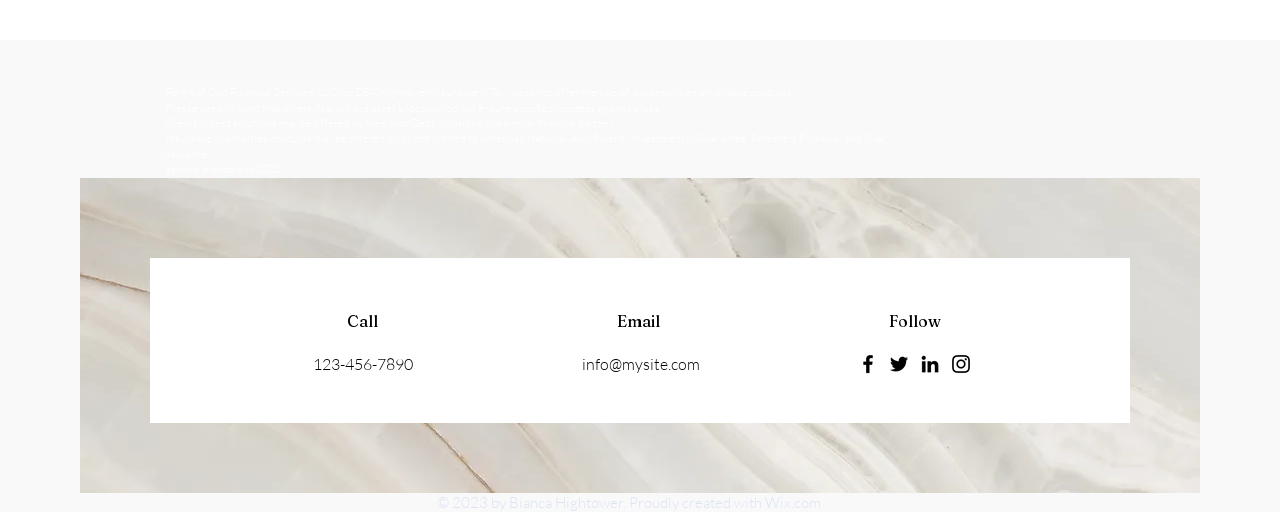What is the phone number?
Look at the image and answer with only one word or phrase.

123-456-7890